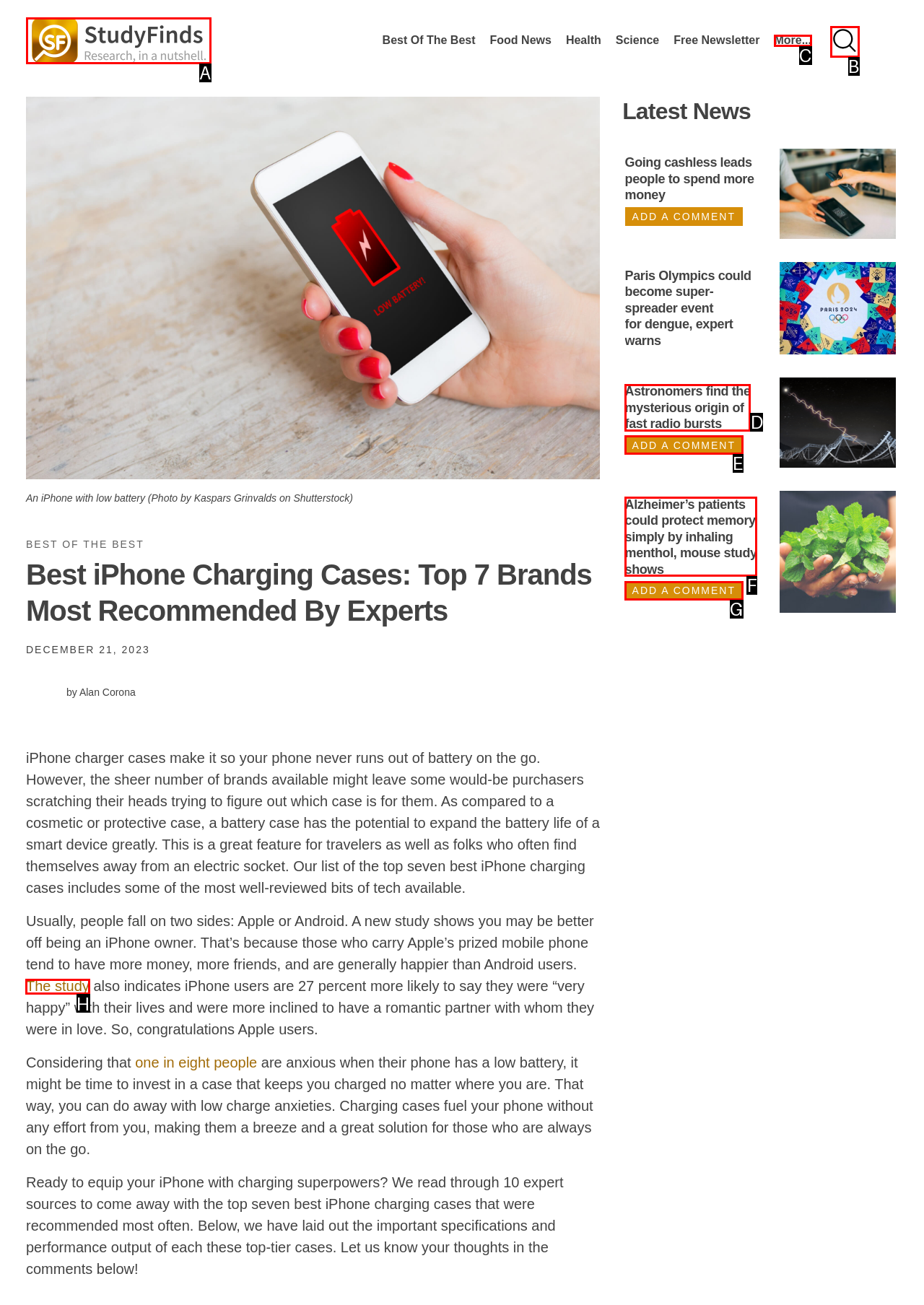Identify which lettered option to click to carry out the task: View the study about iPhone users. Provide the letter as your answer.

H